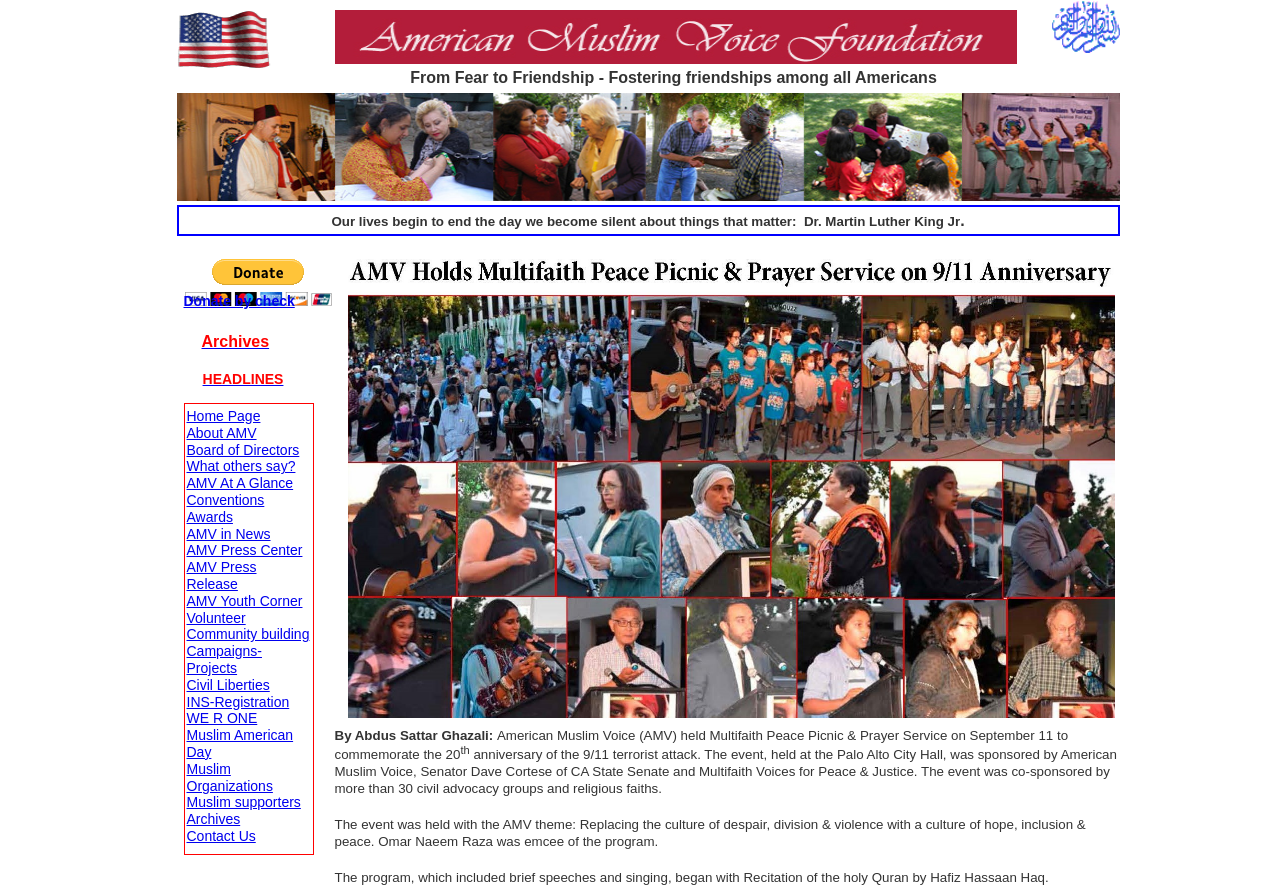Can you find the bounding box coordinates of the area I should click to execute the following instruction: "Click the Home Page link"?

[0.146, 0.458, 0.203, 0.476]